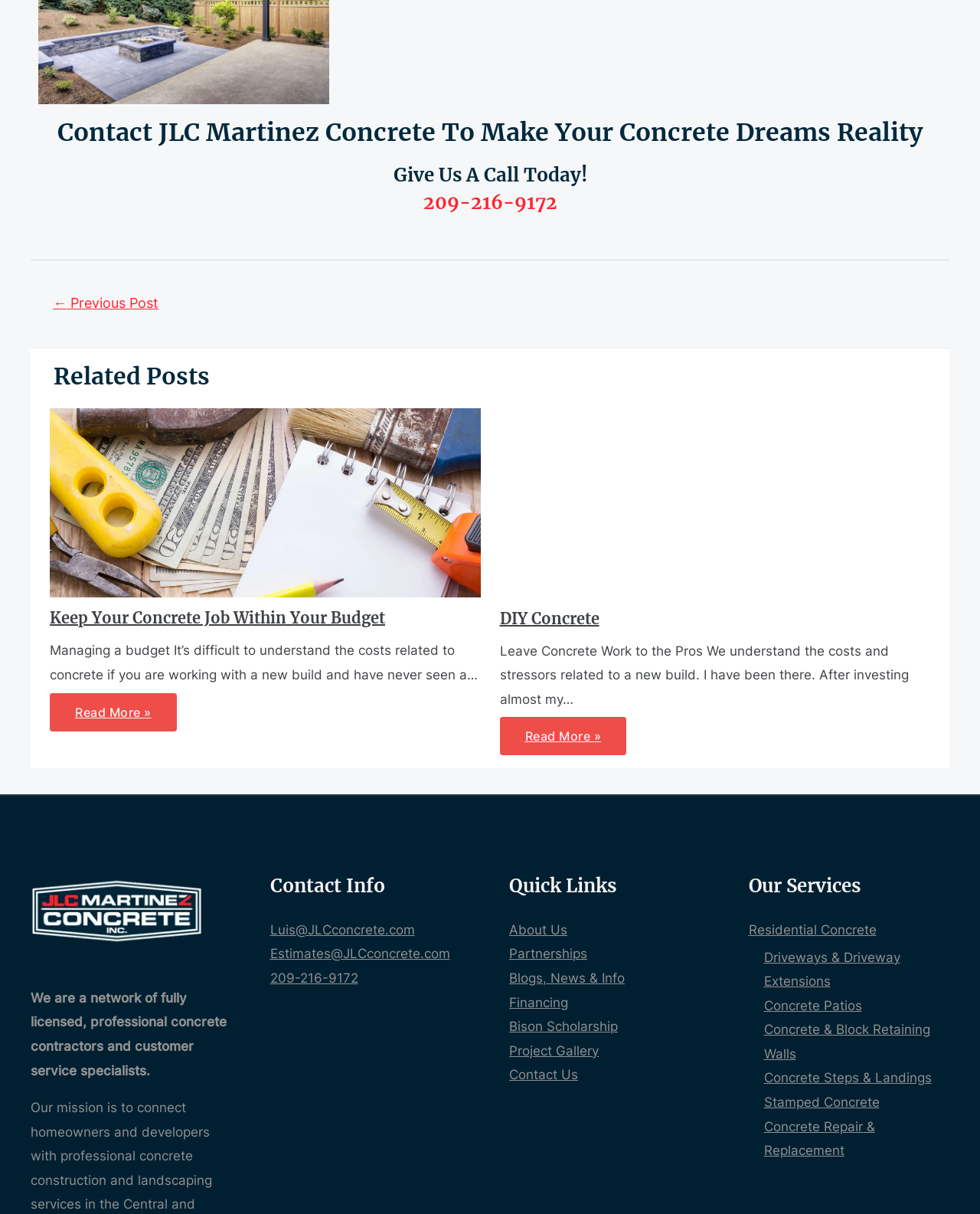Identify the bounding box coordinates of the area you need to click to perform the following instruction: "Read the 'Keep Your Concrete Job Within Your Budget' article".

[0.051, 0.503, 0.49, 0.516]